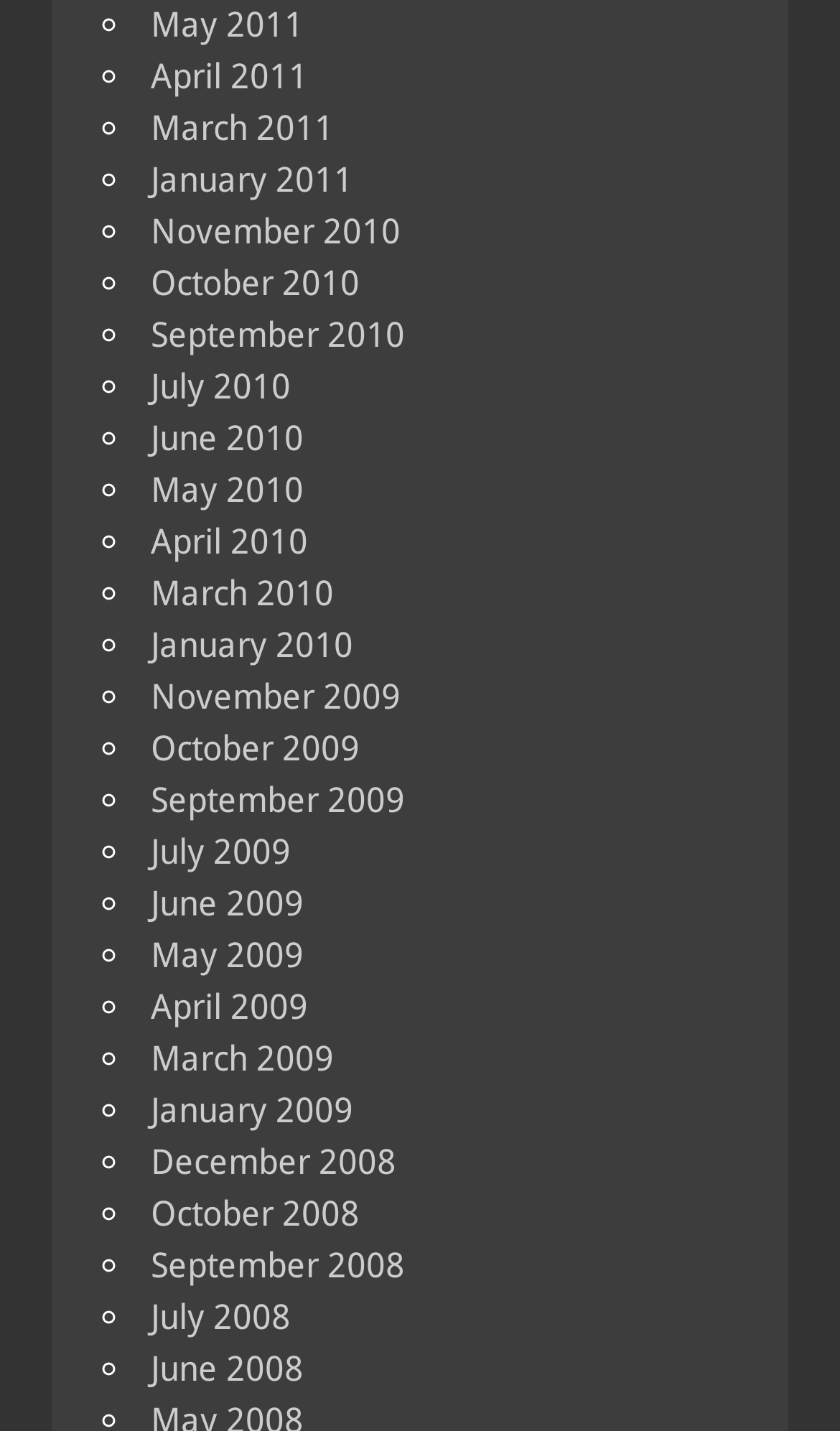How many months are listed in 2011?
Look at the screenshot and give a one-word or phrase answer.

4